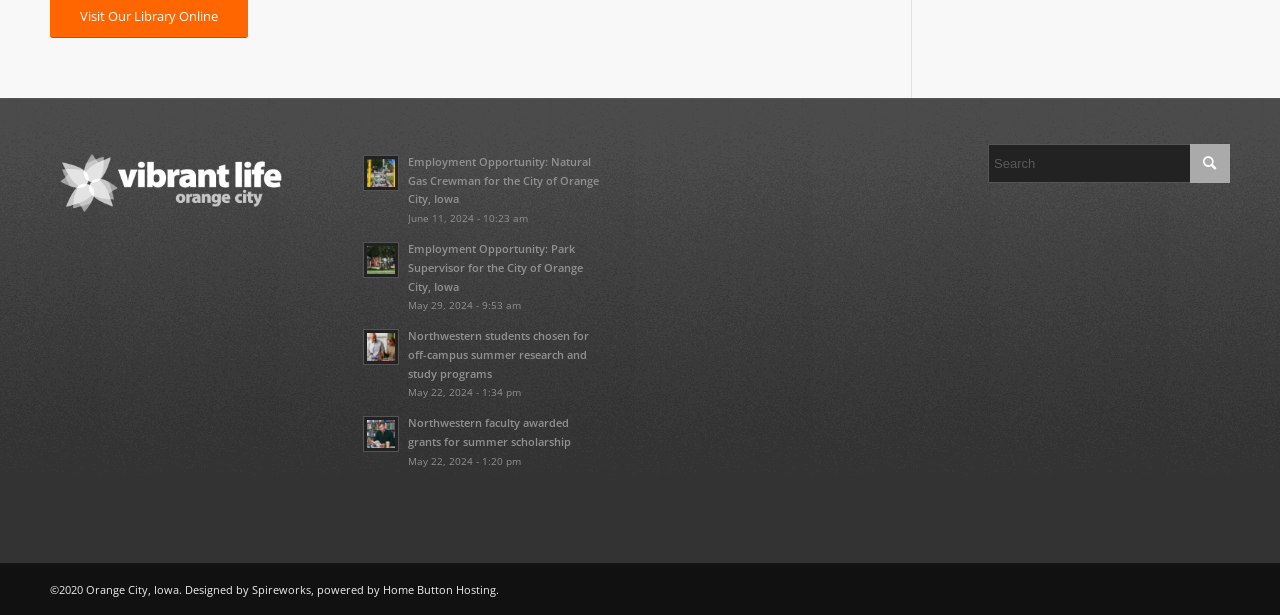Identify the bounding box coordinates for the UI element mentioned here: "aria-label="Search" name="s" placeholder="Search"". Provide the coordinates as four float values between 0 and 1, i.e., [left, top, right, bottom].

[0.772, 0.234, 0.961, 0.297]